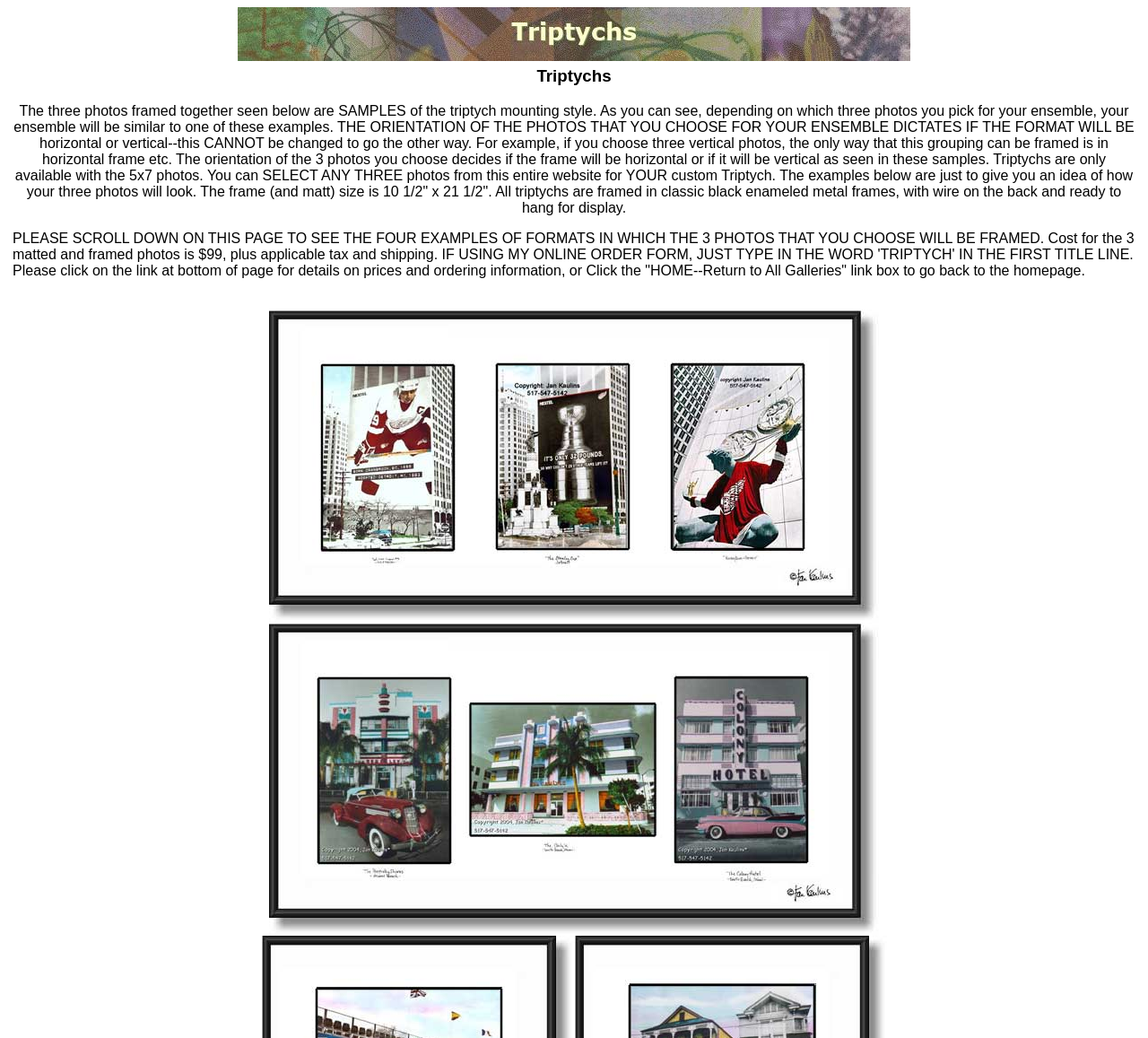Give a one-word or short phrase answer to this question: 
What is the purpose of the layout table?

To display images